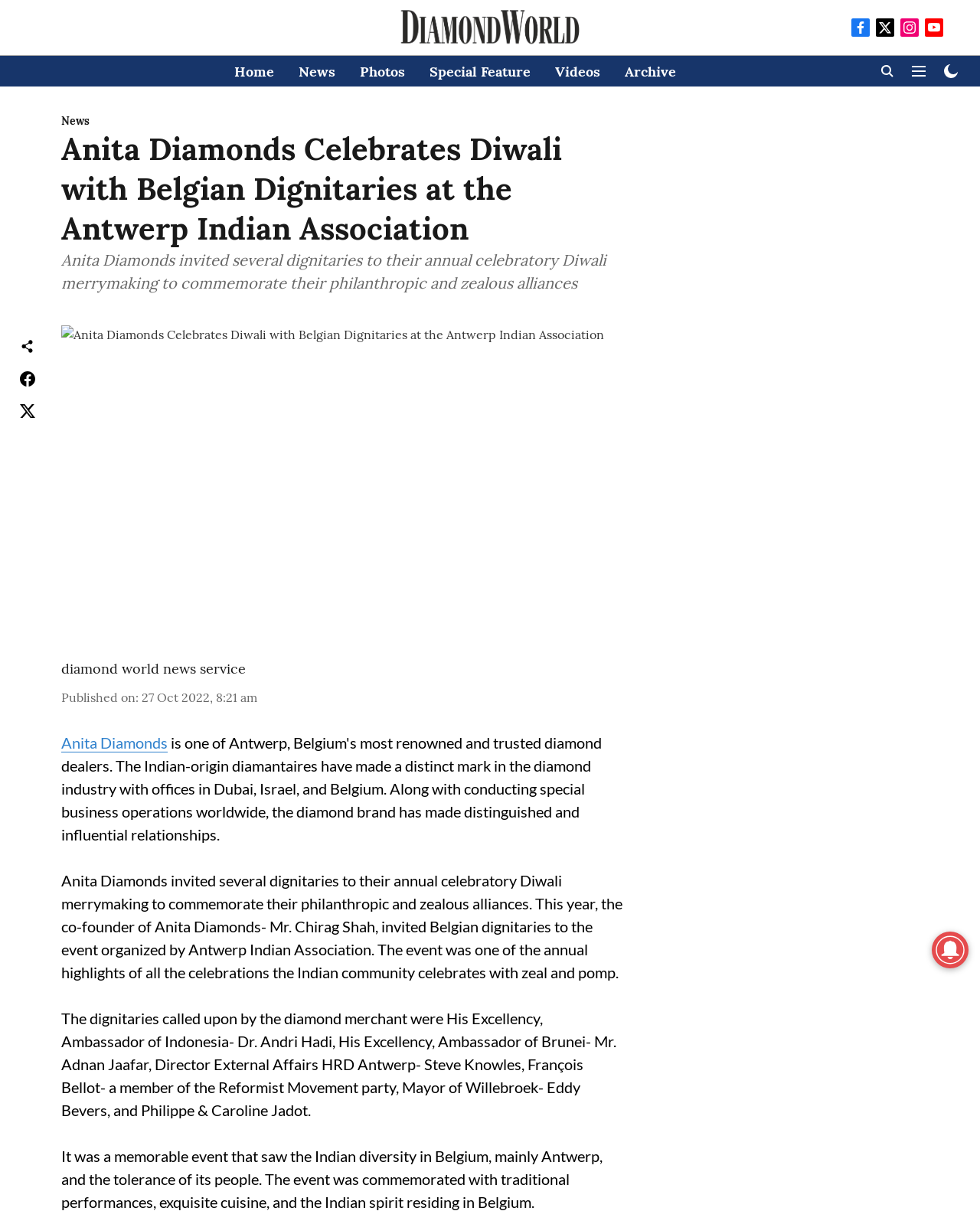Please find the bounding box coordinates of the element that must be clicked to perform the given instruction: "View the 'Photos' section". The coordinates should be four float numbers from 0 to 1, i.e., [left, top, right, bottom].

[0.367, 0.05, 0.413, 0.067]